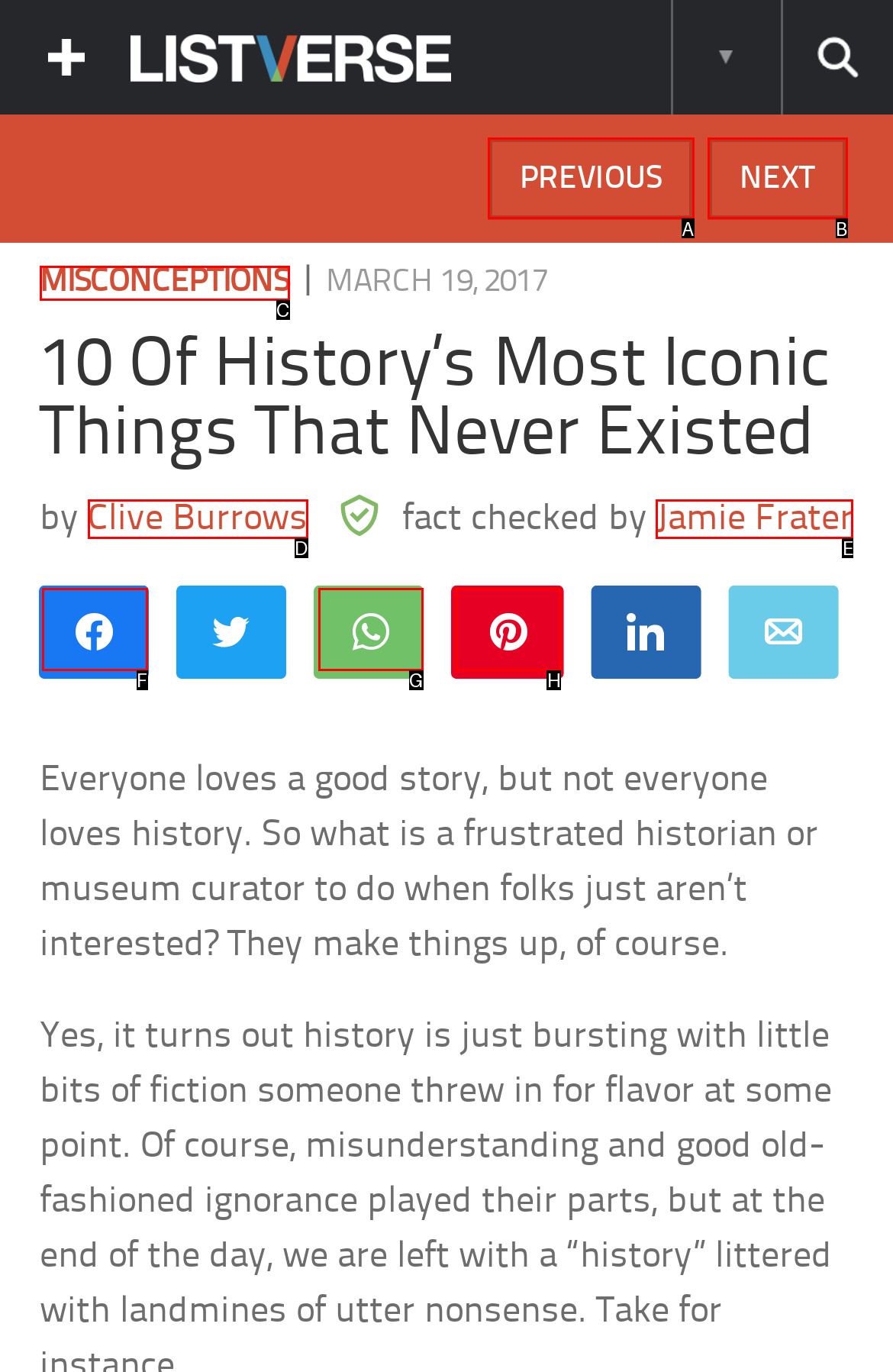Find the option that matches this description: Irregular Migration
Provide the matching option's letter directly.

None